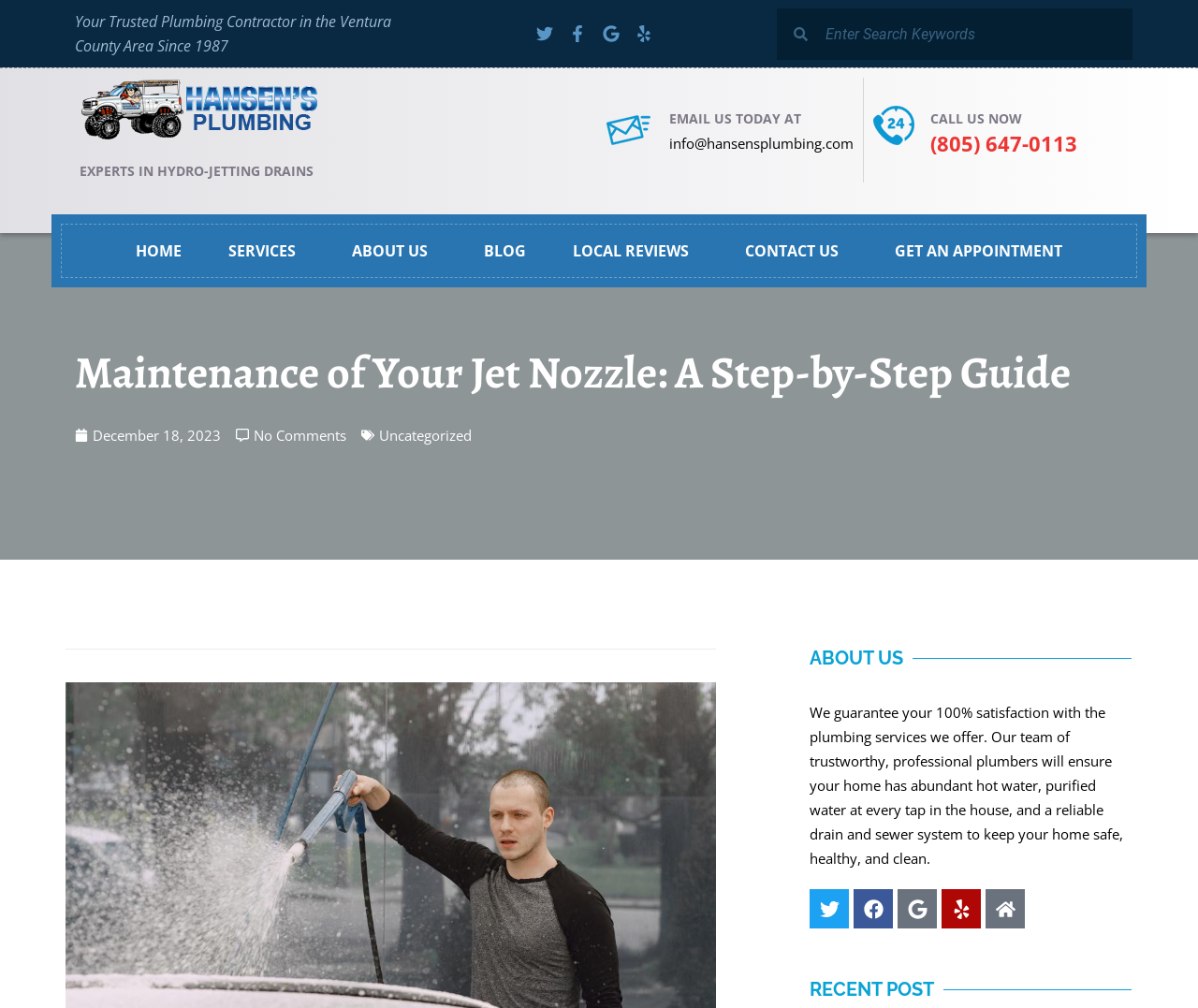What is the company name of the plumbing contractor?
Look at the image and provide a short answer using one word or a phrase.

Hansens Plumbing